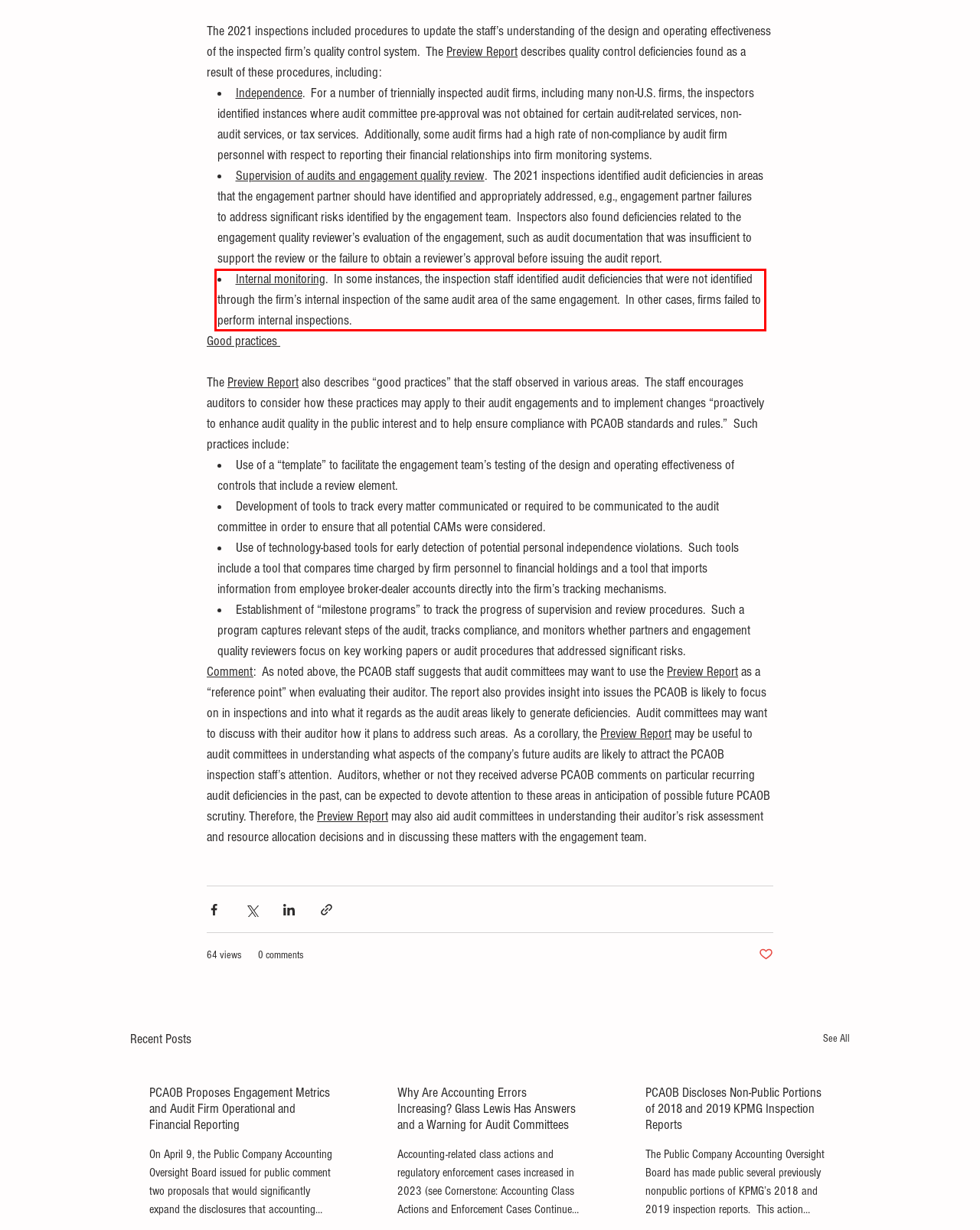Please examine the webpage screenshot and extract the text within the red bounding box using OCR.

Internal monitoring. In some instances, the inspection staff identified audit deficiencies that were not identified through the firm’s internal inspection of the same audit area of the same engagement. In other cases, firms failed to perform internal inspections.